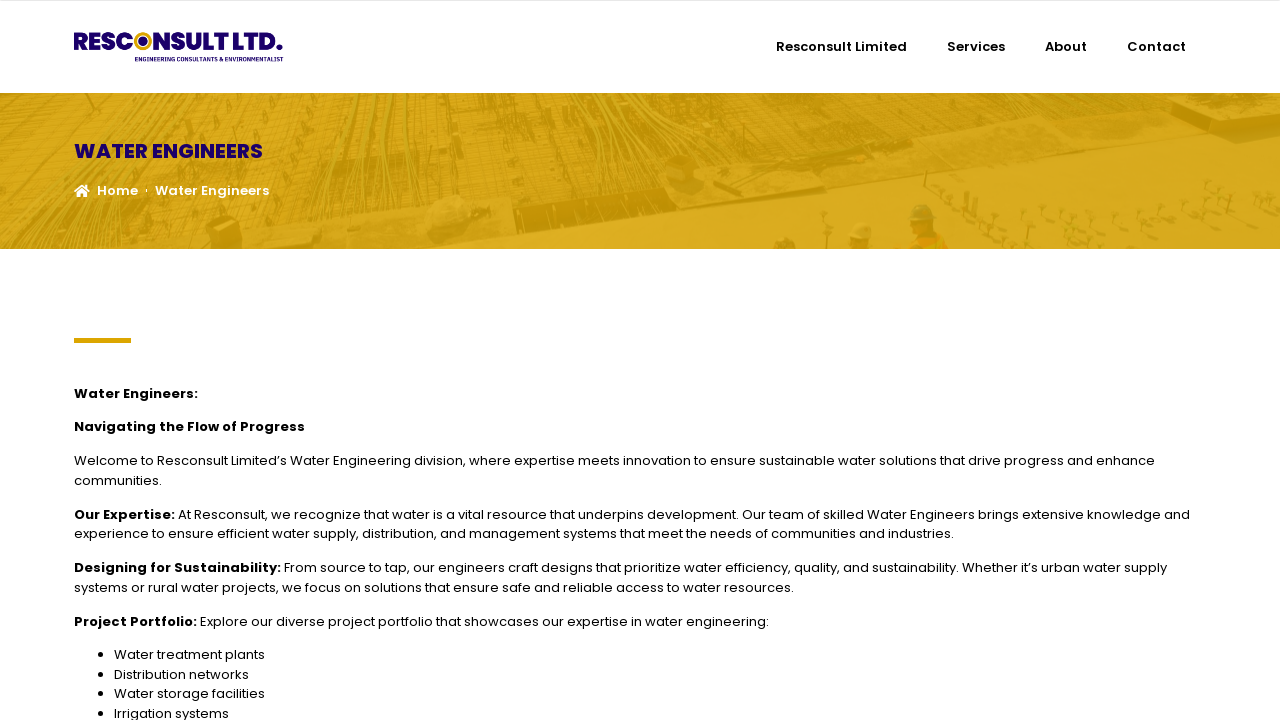Provide the bounding box coordinates of the HTML element this sentence describes: "May 2023".

None